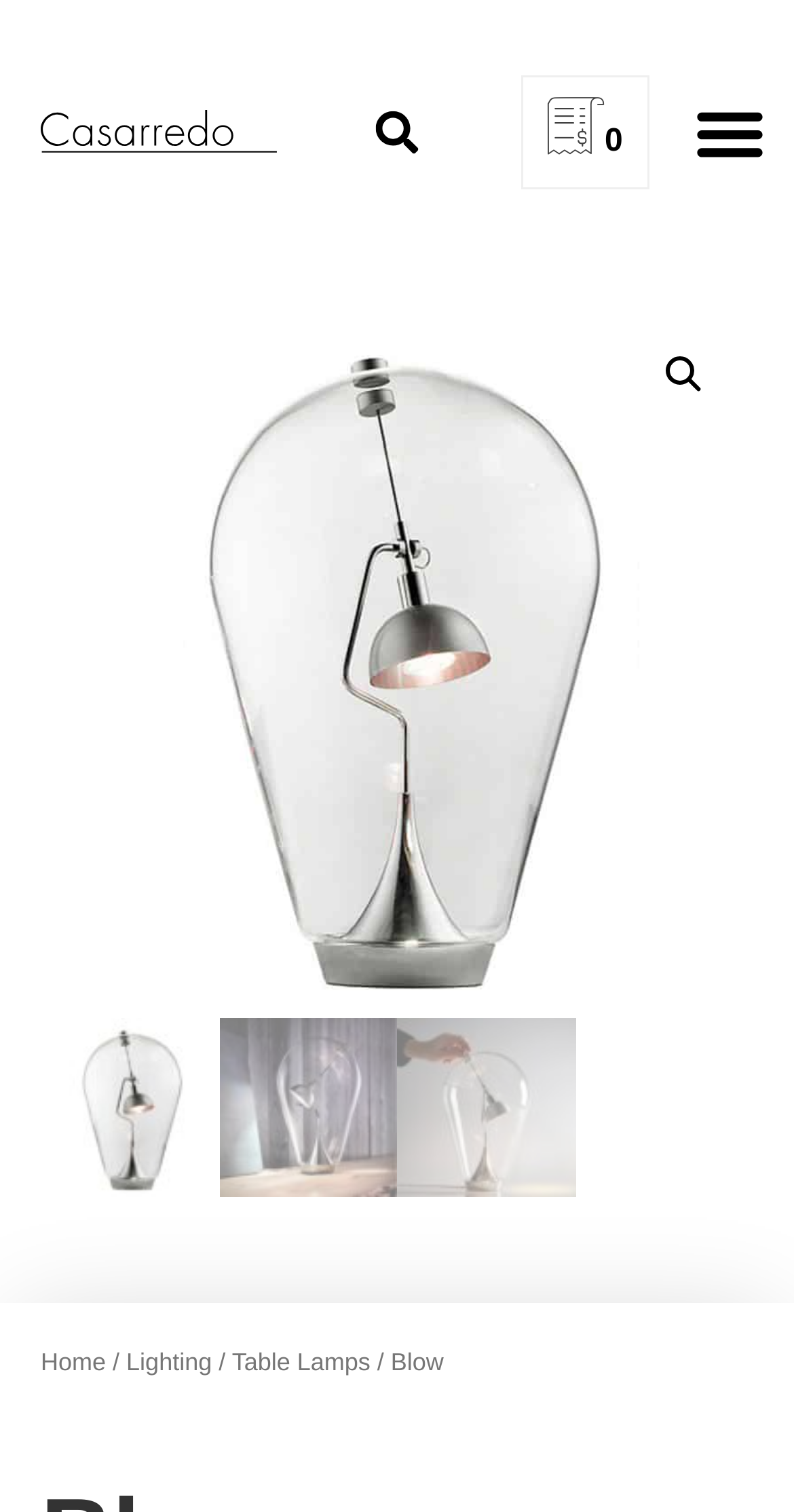Please specify the bounding box coordinates of the clickable region to carry out the following instruction: "Go to the home page". The coordinates should be four float numbers between 0 and 1, in the format [left, top, right, bottom].

[0.051, 0.891, 0.133, 0.91]